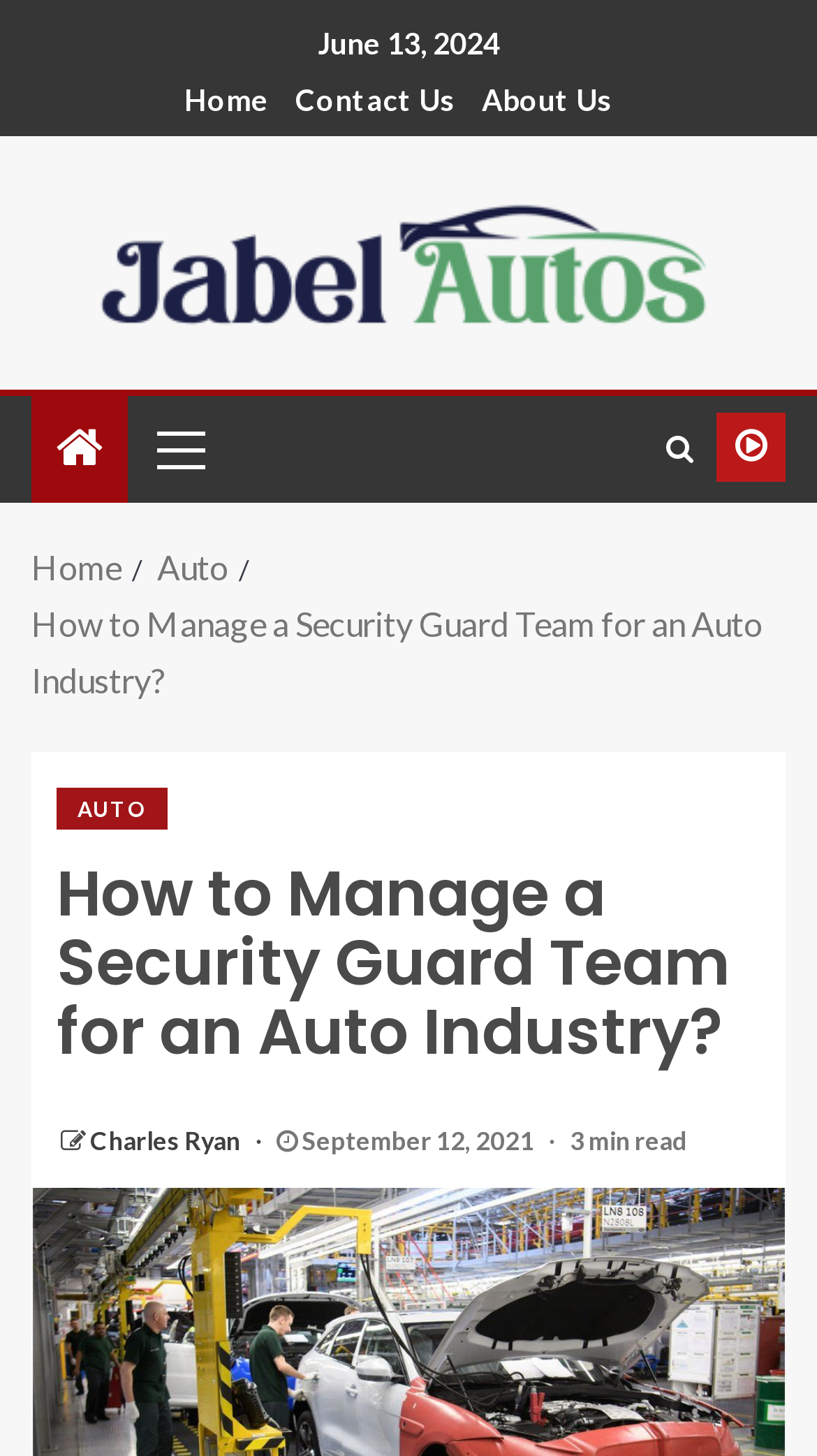Please provide a comprehensive answer to the question below using the information from the image: What is the estimated reading time of the article?

I found the estimated reading time of the article by looking at the static text element with the content '3 min read' which is located below the article title.